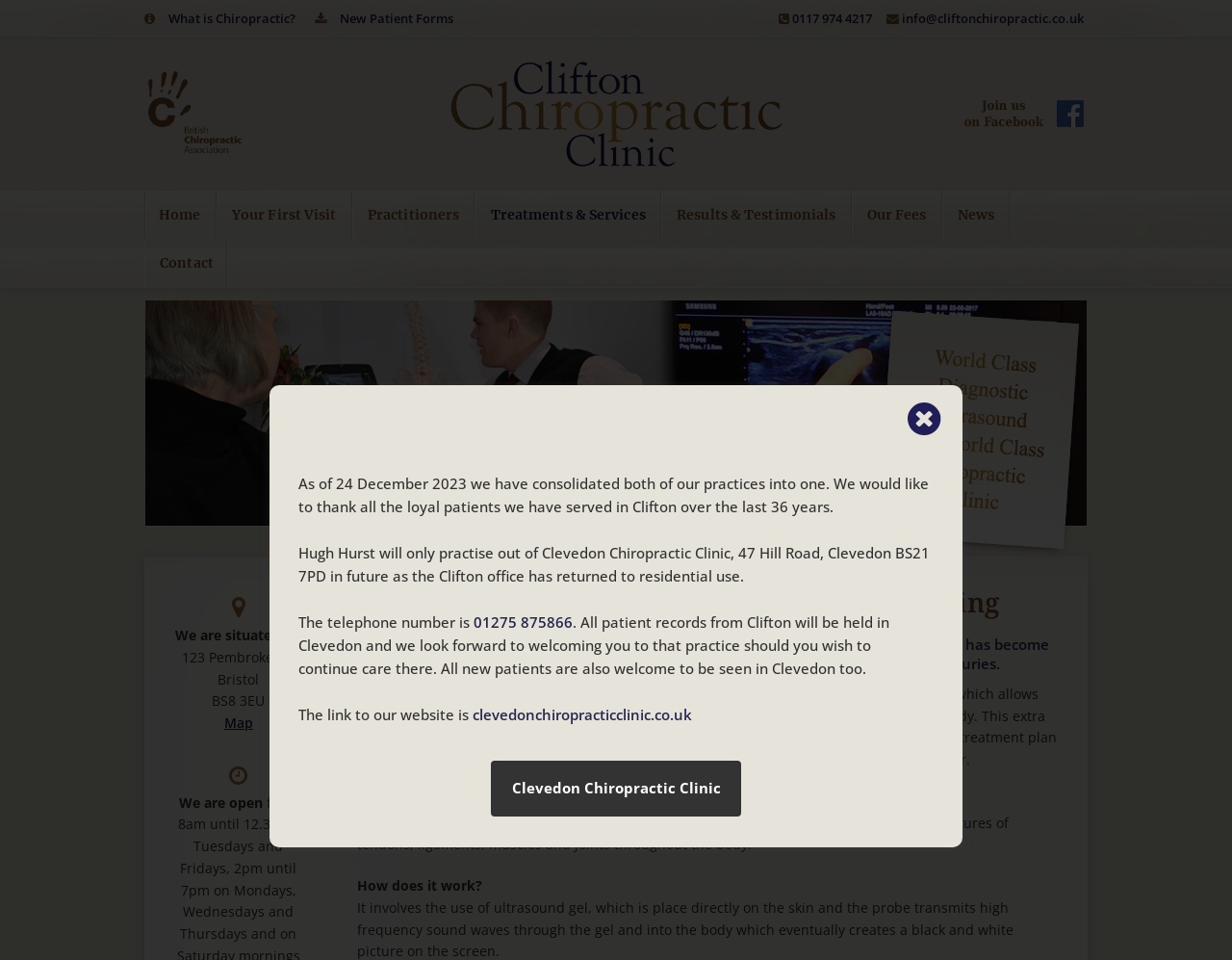Please find the bounding box coordinates of the clickable region needed to complete the following instruction: "Click on 'What is Chiropractic?'". The bounding box coordinates must consist of four float numbers between 0 and 1, i.e., [left, top, right, bottom].

[0.117, 0.01, 0.24, 0.028]